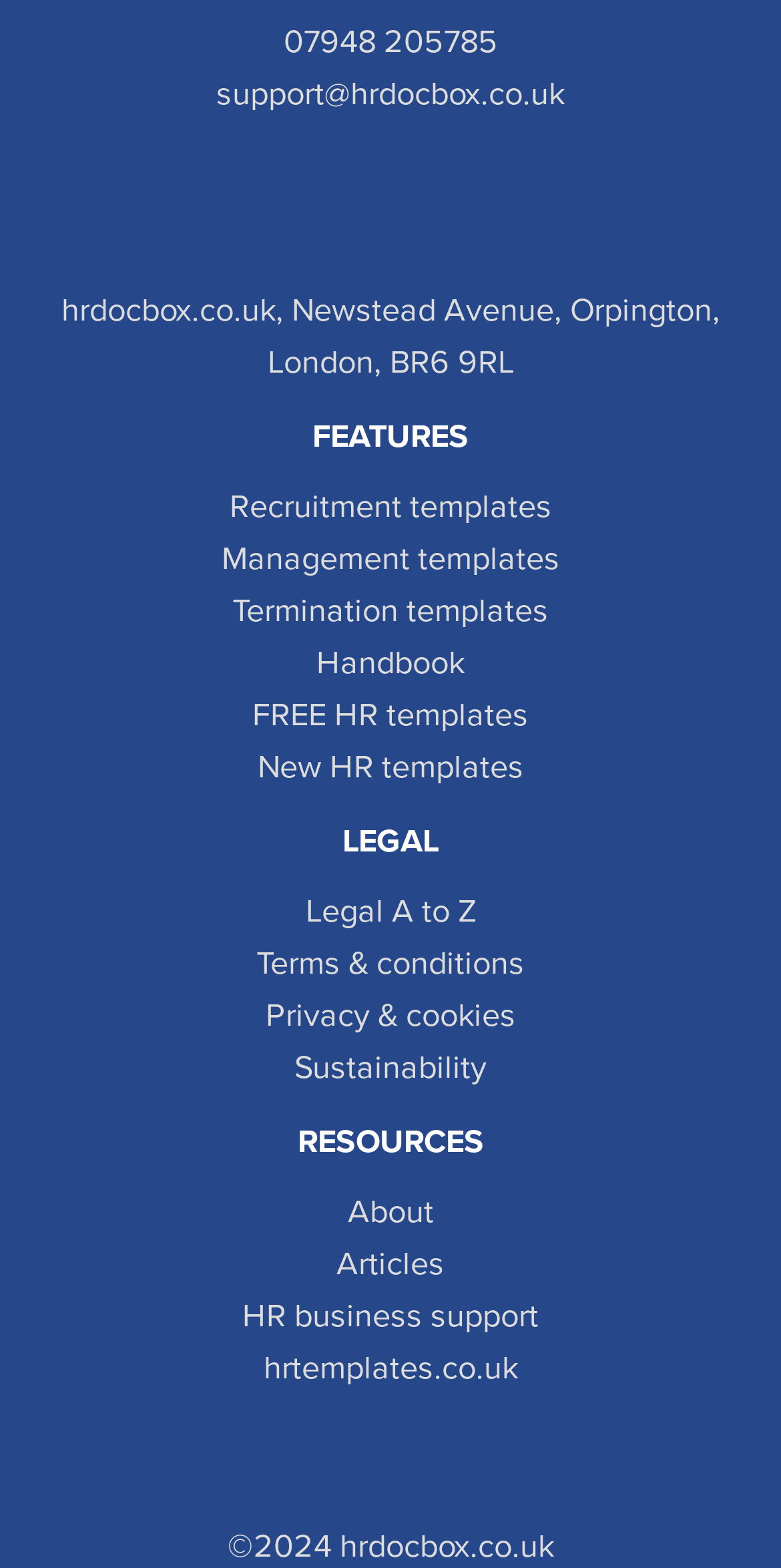Find the bounding box coordinates for the HTML element described as: "Privacy & cookies". The coordinates should consist of four float values between 0 and 1, i.e., [left, top, right, bottom].

[0.34, 0.635, 0.66, 0.66]